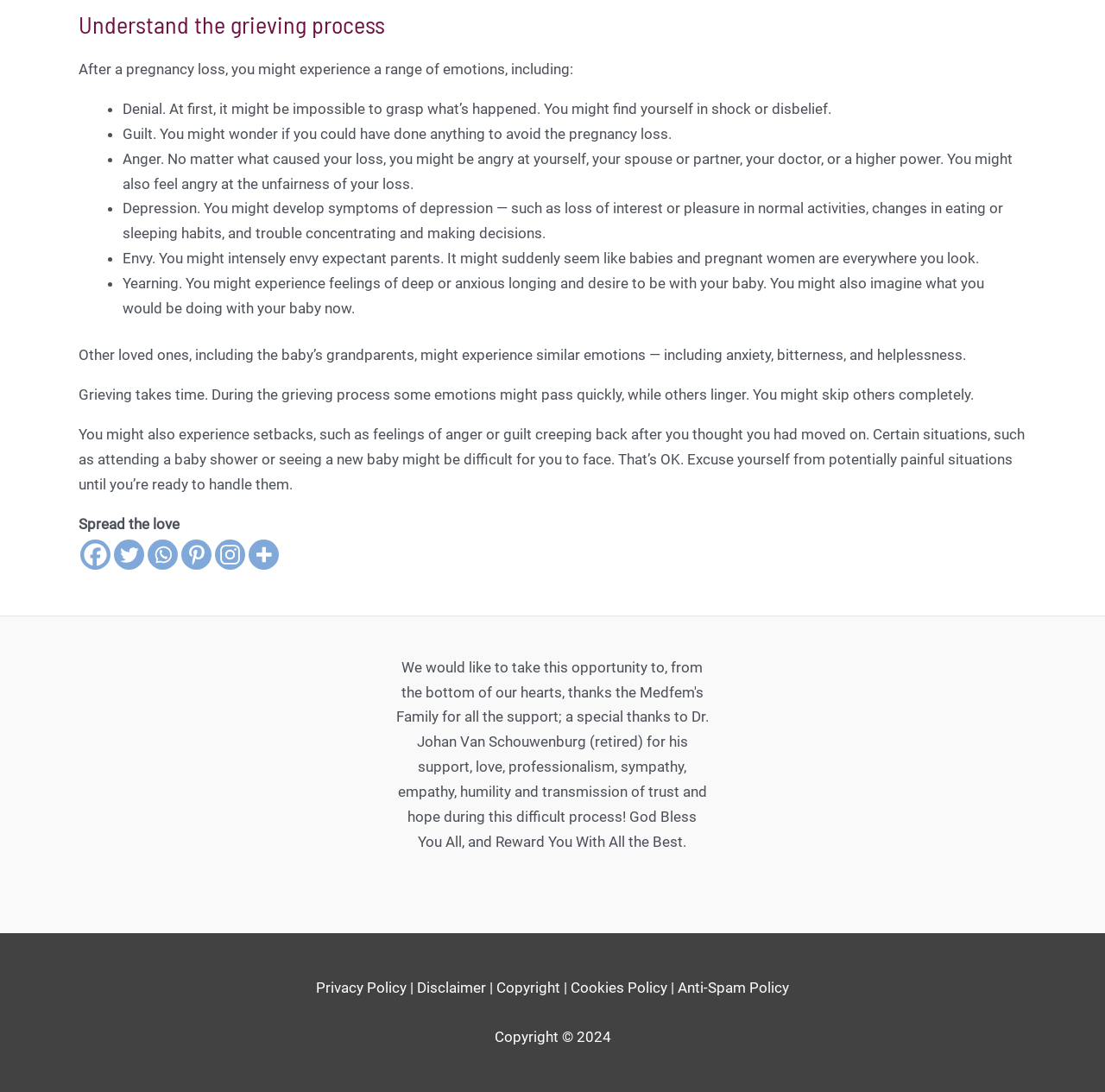Identify the bounding box coordinates for the region to click in order to carry out this instruction: "Read the Disclaimer". Provide the coordinates using four float numbers between 0 and 1, formatted as [left, top, right, bottom].

[0.377, 0.896, 0.44, 0.912]